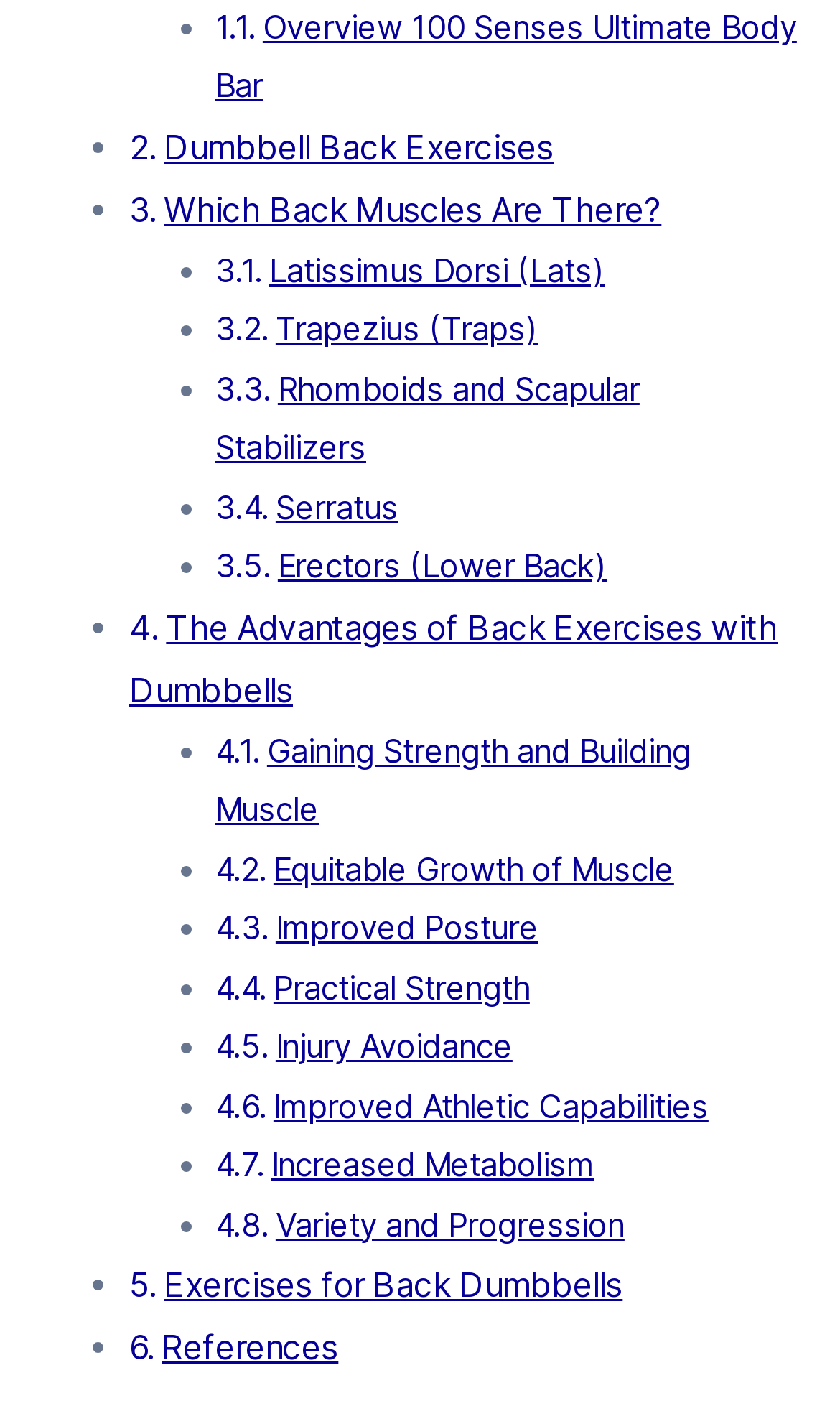Specify the bounding box coordinates of the area to click in order to follow the given instruction: "Click on Overview 100 Senses Ultimate Body Bar."

[0.256, 0.006, 0.949, 0.075]